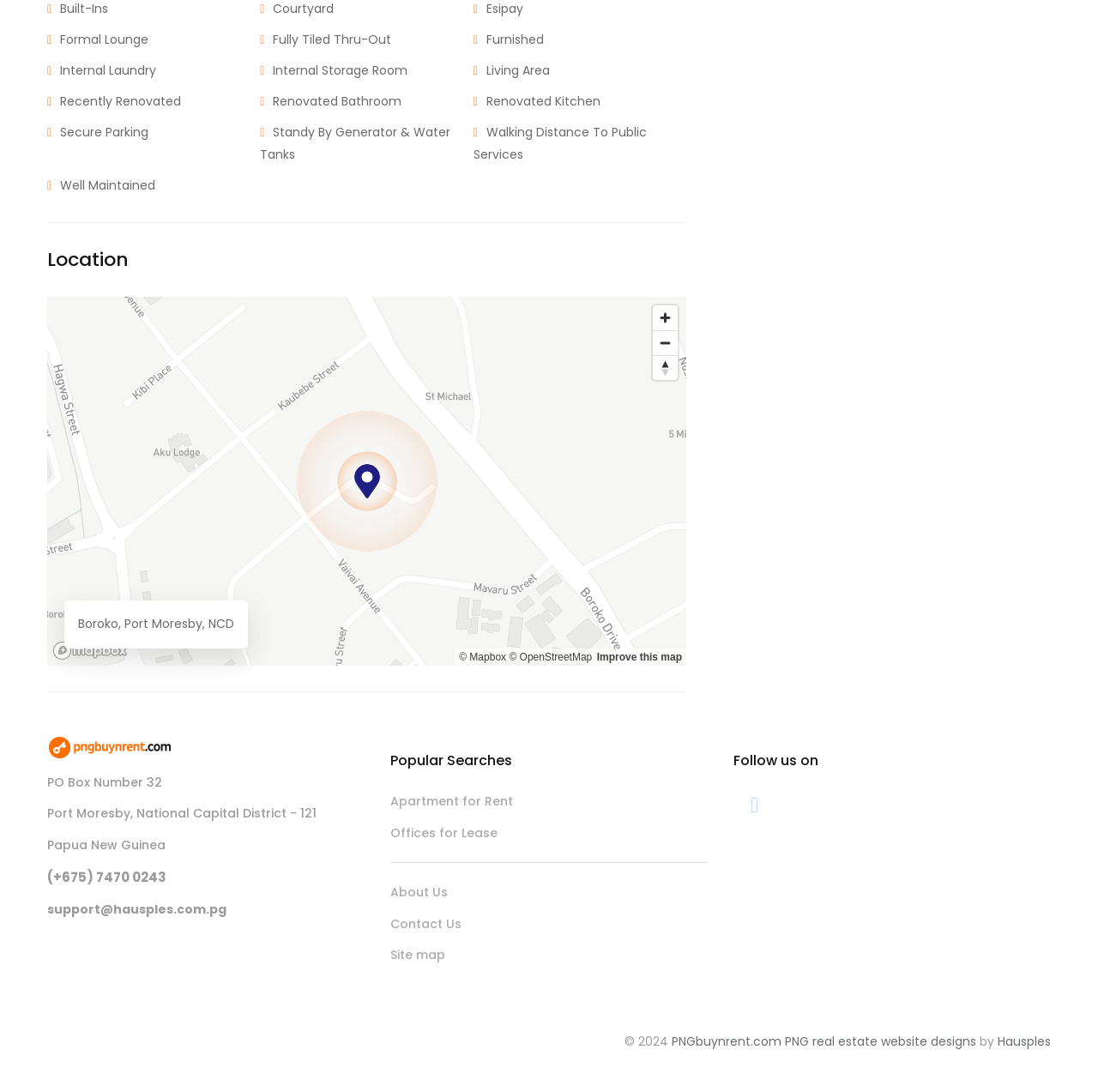Specify the bounding box coordinates of the region I need to click to perform the following instruction: "Visit PNGbuynrent.com". The coordinates must be four float numbers in the range of 0 to 1, i.e., [left, top, right, bottom].

[0.043, 0.673, 0.332, 0.694]